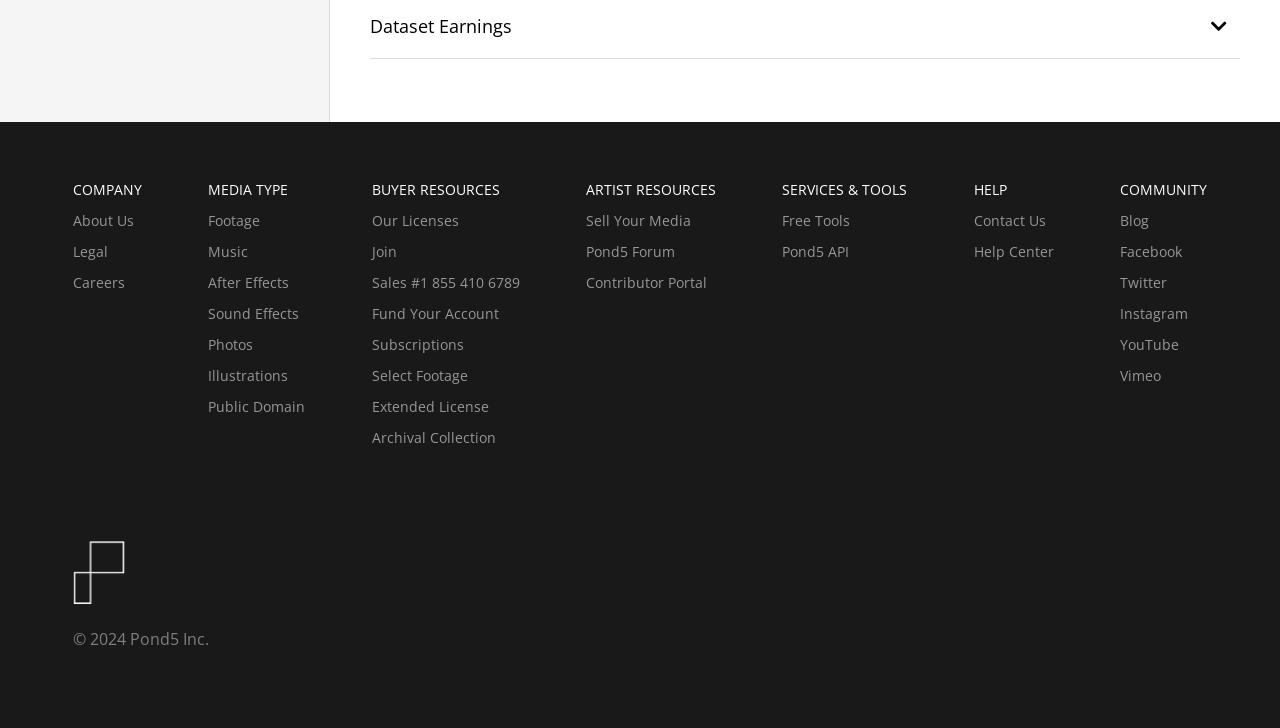Please determine the bounding box coordinates of the element to click in order to execute the following instruction: "Click on COMPANY". The coordinates should be four float numbers between 0 and 1, specified as [left, top, right, bottom].

[0.057, 0.247, 0.111, 0.273]